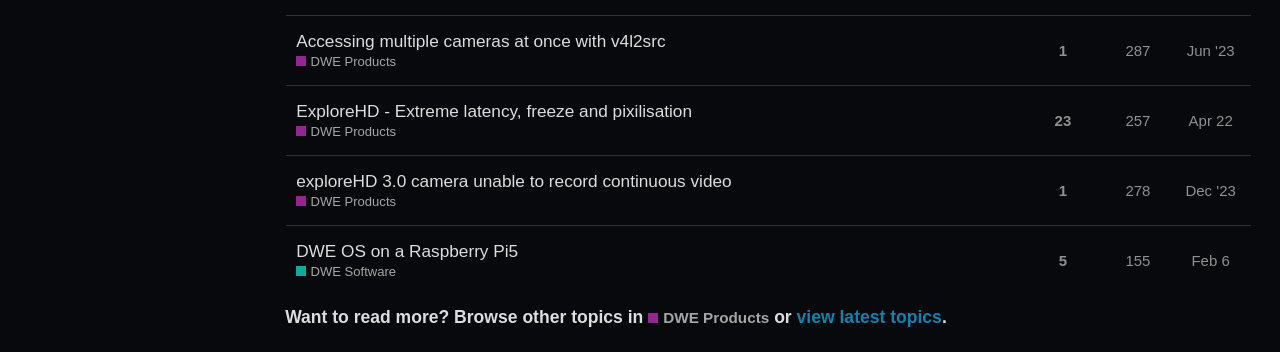When was the topic 'exploreHD 3.0 camera unable to record continuous video' posted?
Based on the image, provide a one-word or brief-phrase response.

Dec '23